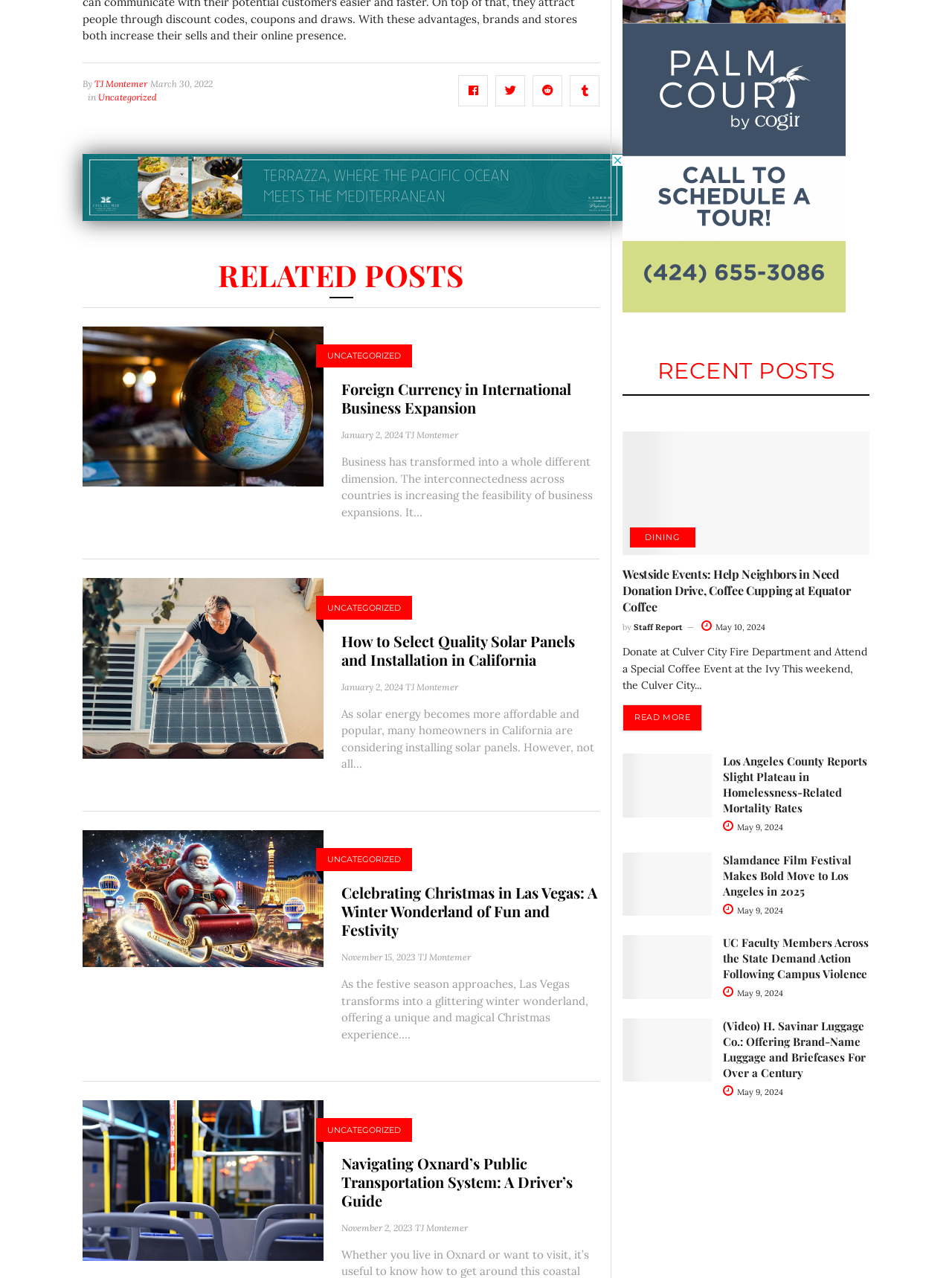Identify the bounding box coordinates necessary to click and complete the given instruction: "read the 'Celebrating Christmas in Las Vegas: A Winter Wonderland of Fun and Festivity' article".

[0.358, 0.697, 0.63, 0.735]